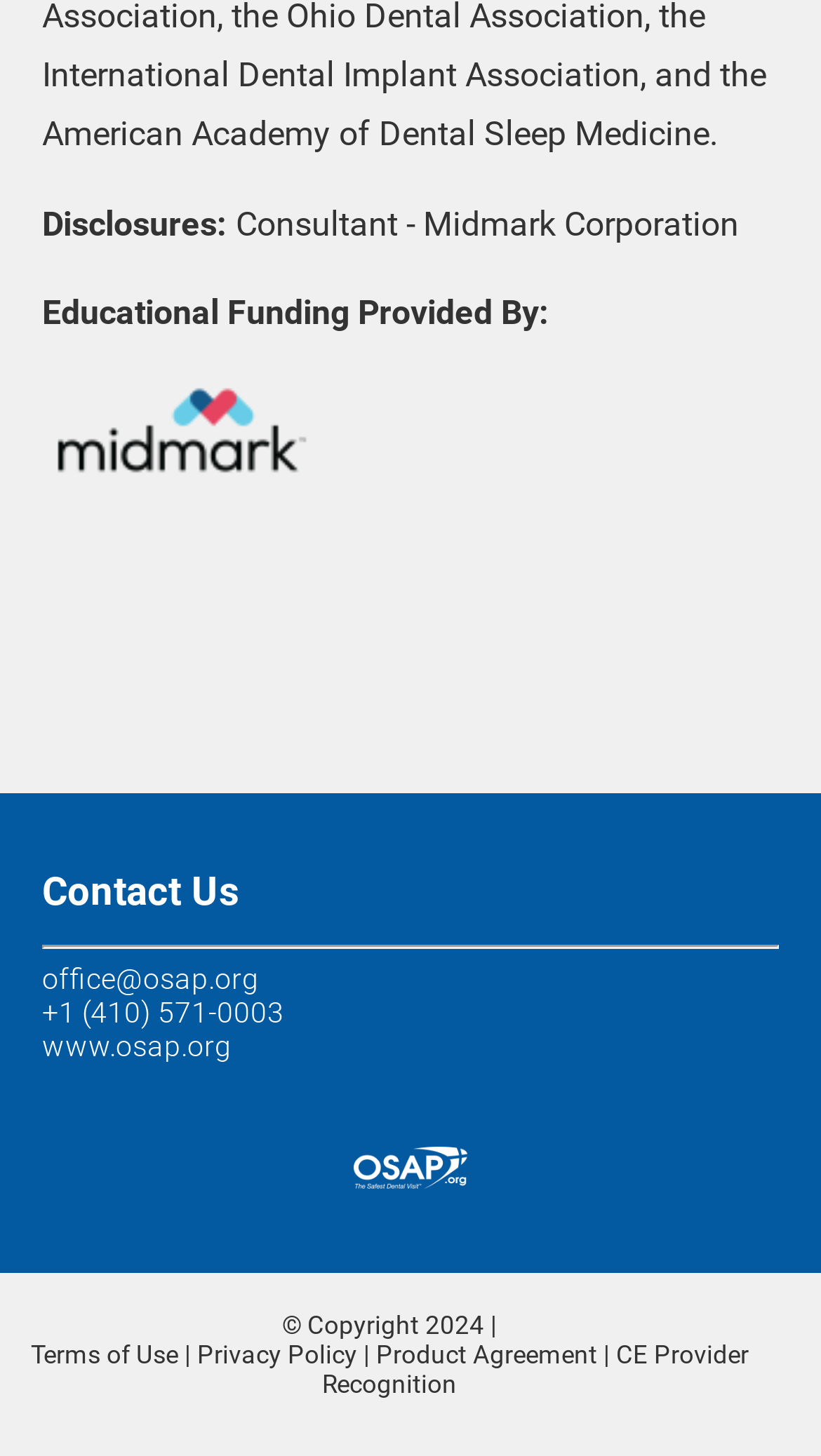How many links are there in the footer?
Please give a detailed answer to the question using the information shown in the image.

The number of links in the footer can be determined by counting the link elements in the footer section, which includes 'Terms of Use', 'Privacy Policy', 'Product Agreement', and 'CE Provider Recognition', totaling 5 links.